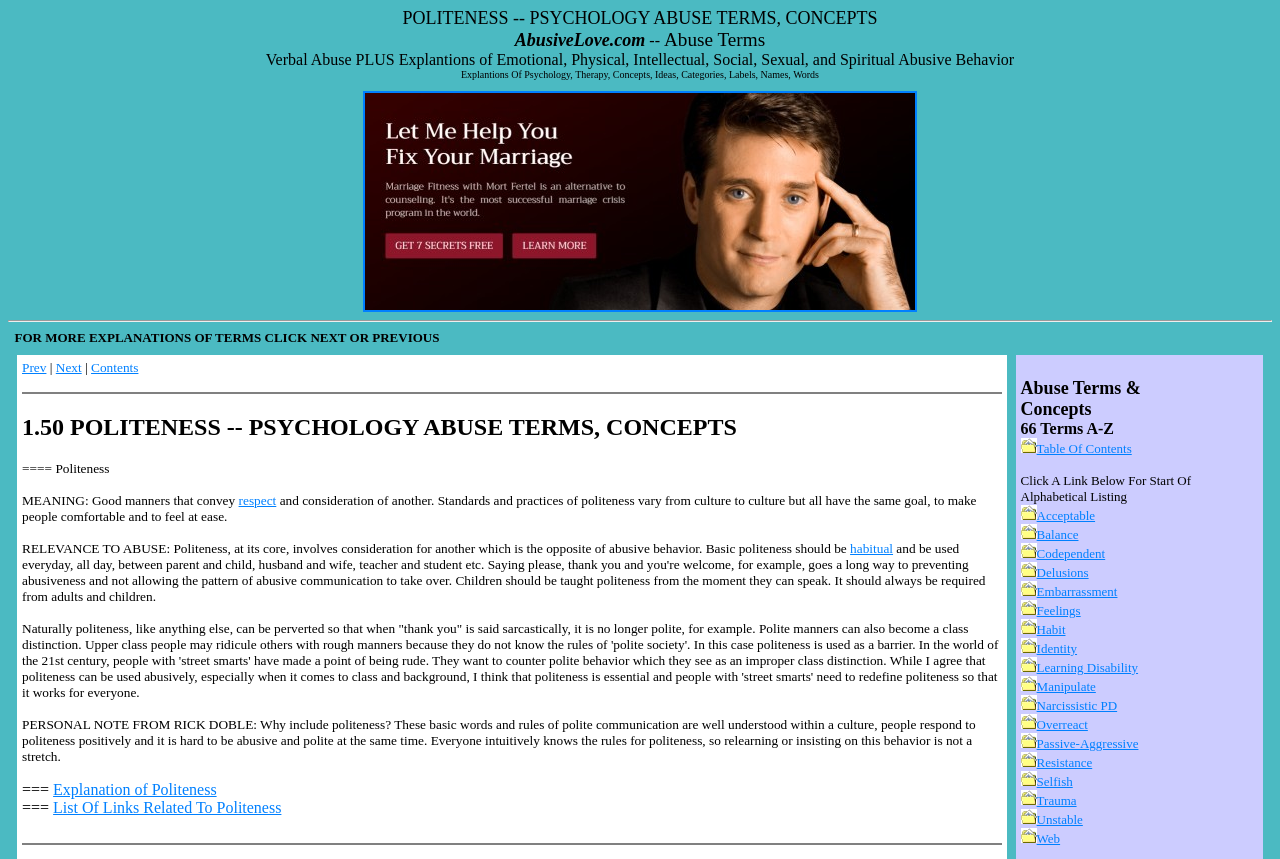Locate the bounding box coordinates of the element you need to click to accomplish the task described by this instruction: "Click on the 'Contents' link".

[0.071, 0.419, 0.108, 0.437]